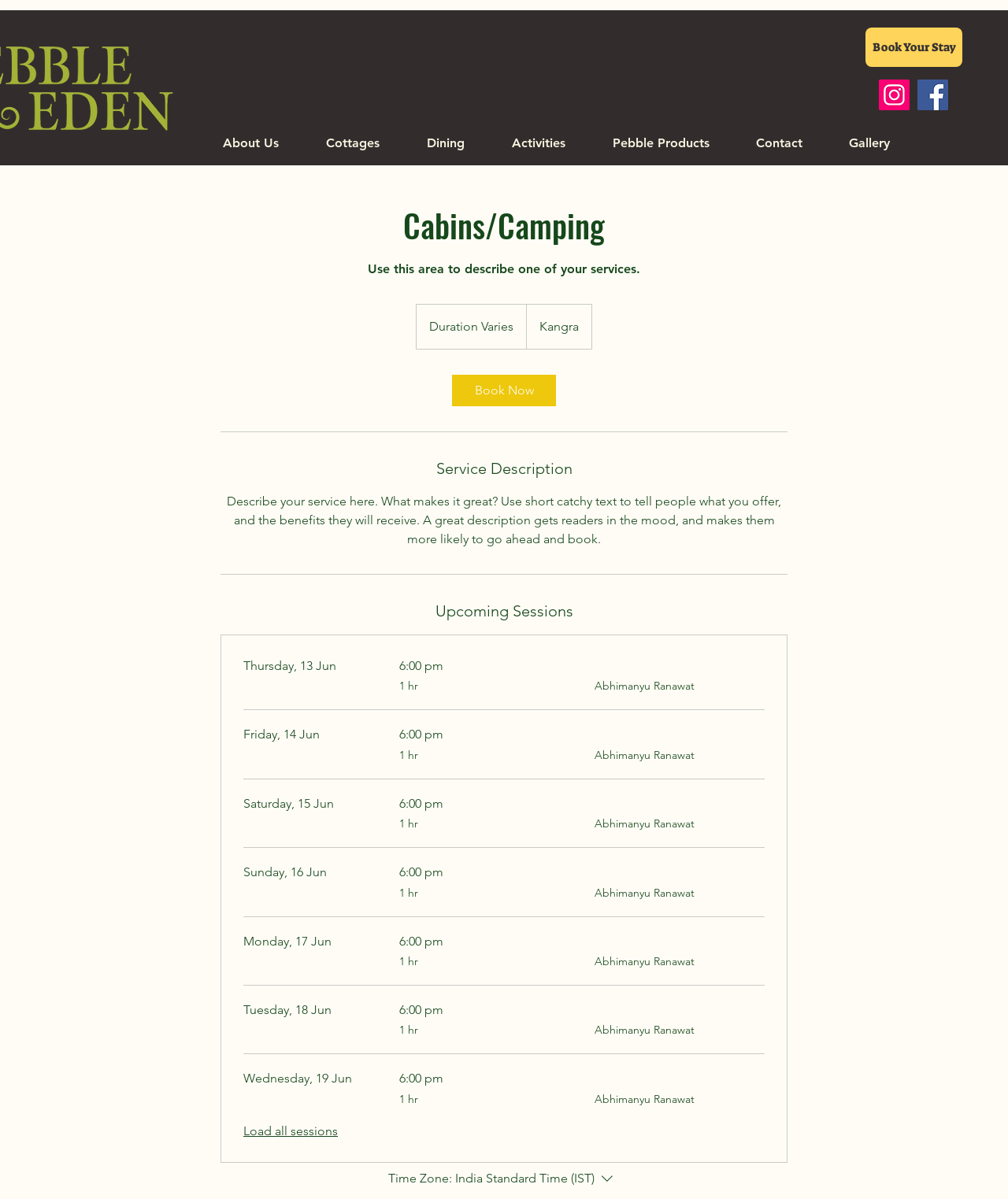Elaborate on the webpage's design and content in a detailed caption.

This webpage is about a cabin and camping service, with a focus on booking and describing the services offered. At the top, there is a navigation bar with links to "About Us", "Cottages", "Dining", "Activities", "Pebble Products", "Contact", and "Gallery". Below the navigation bar, there is a heading "Cabins/Camping" and a brief description of the service.

To the right of the navigation bar, there is a social bar with links to Instagram and Facebook, each accompanied by an image of the respective social media platform's logo. Below the social bar, there is a "Book Your Stay" link.

The main content of the page is divided into sections. The first section has a heading "Service Description" and a brief text describing how to write a great service description. Below this section, there is a separator line, followed by a section with a heading "Upcoming Sessions". This section lists several upcoming sessions, each with a date, time, duration, and instructor's name. The sessions are separated by horizontal separator lines.

At the bottom of the page, there are two buttons: "Load all sessions" and "Time Zone: India Standard Time (IST)", which has a popup menu.